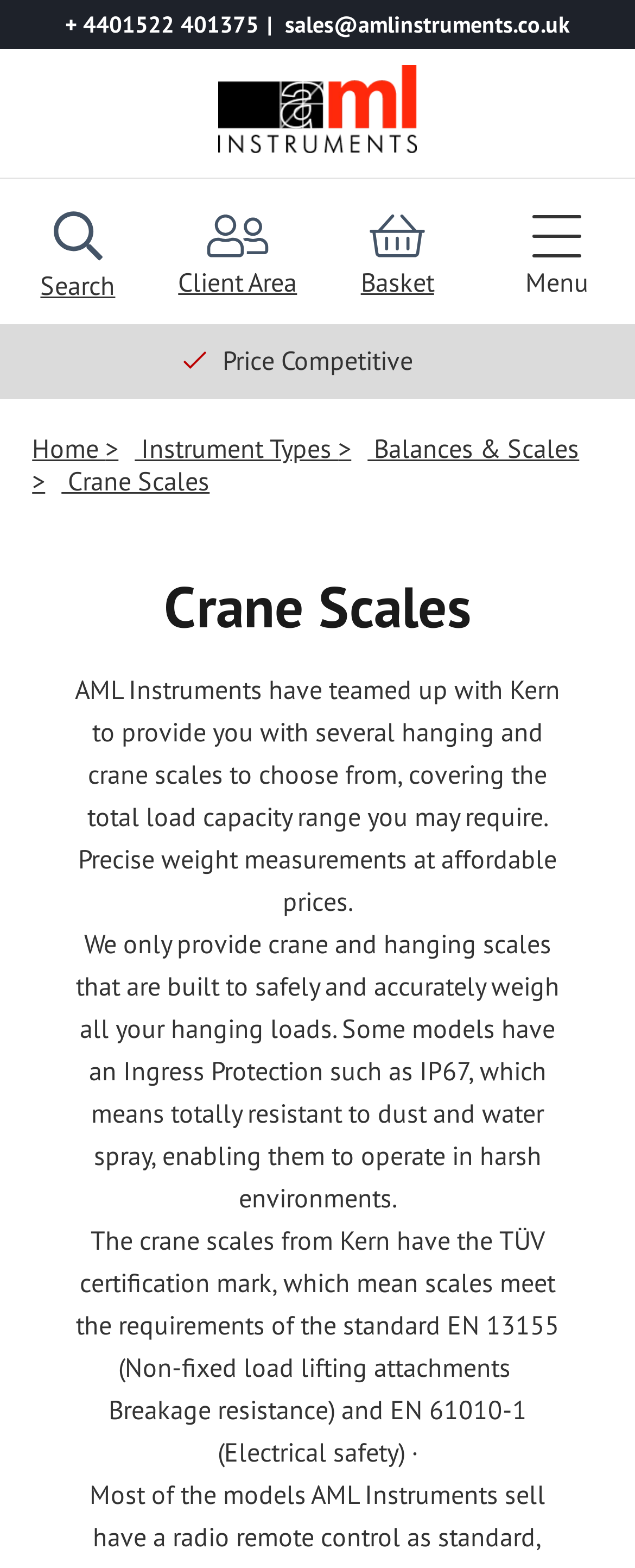Specify the bounding box coordinates for the region that must be clicked to perform the given instruction: "View basket".

[0.5, 0.114, 0.752, 0.207]